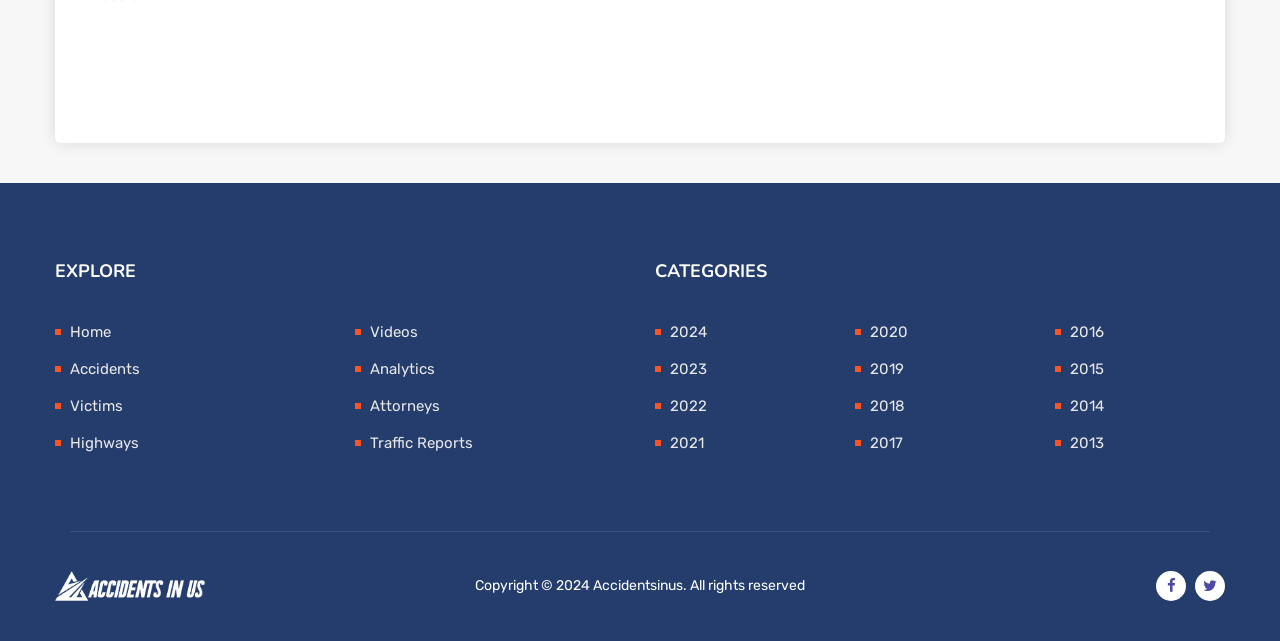Find the bounding box coordinates corresponding to the UI element with the description: "Traffic Reports". The coordinates should be formatted as [left, top, right, bottom], with values as floats between 0 and 1.

[0.289, 0.677, 0.37, 0.705]